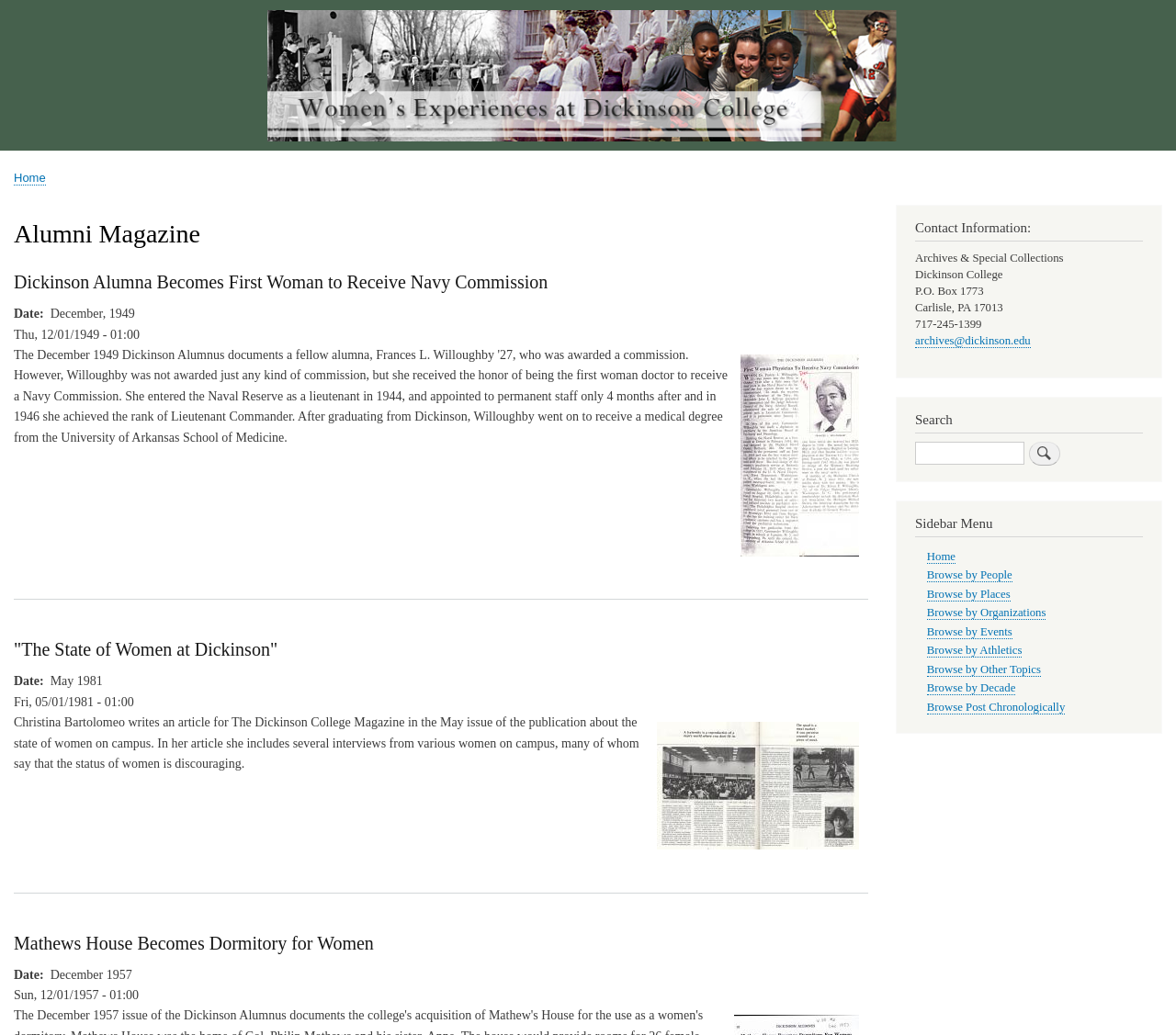How can users contact the Archives & Special Collections?
Use the information from the image to give a detailed answer to the question.

The contact information section on the webpage provides the phone number 717-245-1399 and the email address archives@dickinson.edu, which users can use to get in touch with the Archives & Special Collections at Dickinson College.